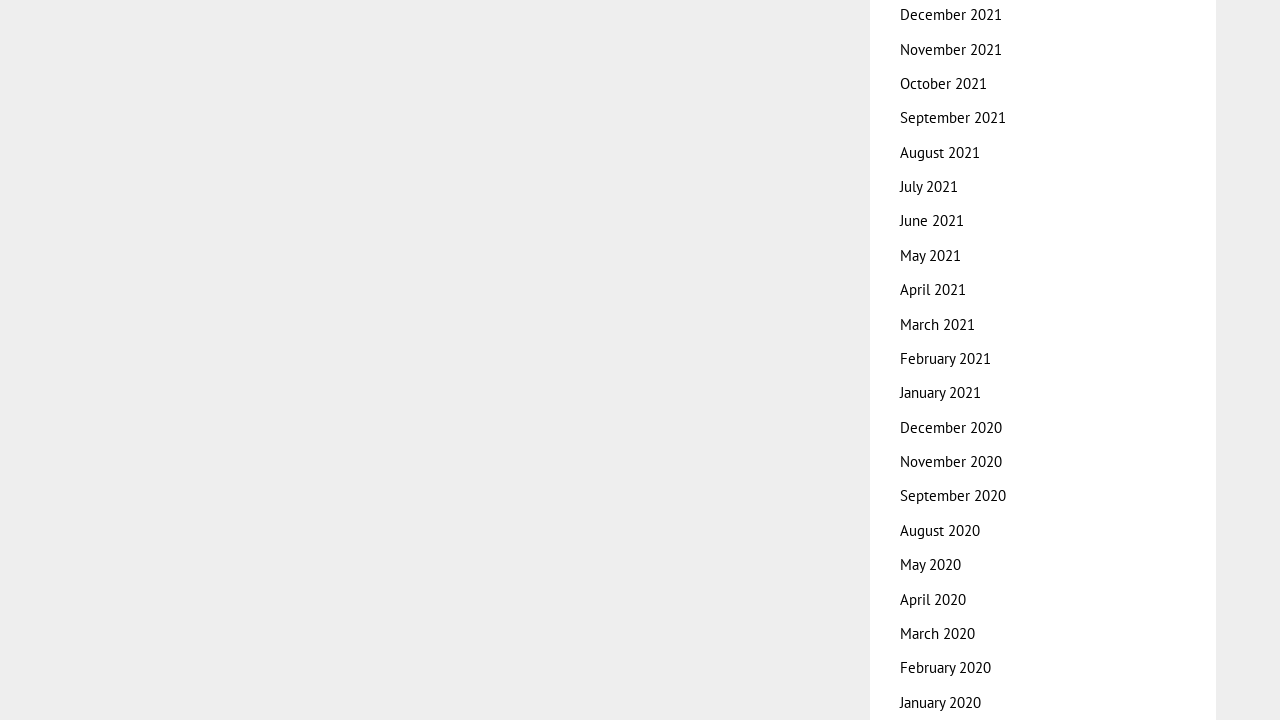Please give the bounding box coordinates of the area that should be clicked to fulfill the following instruction: "View September 2020". The coordinates should be in the format of four float numbers from 0 to 1, i.e., [left, top, right, bottom].

[0.703, 0.676, 0.786, 0.702]